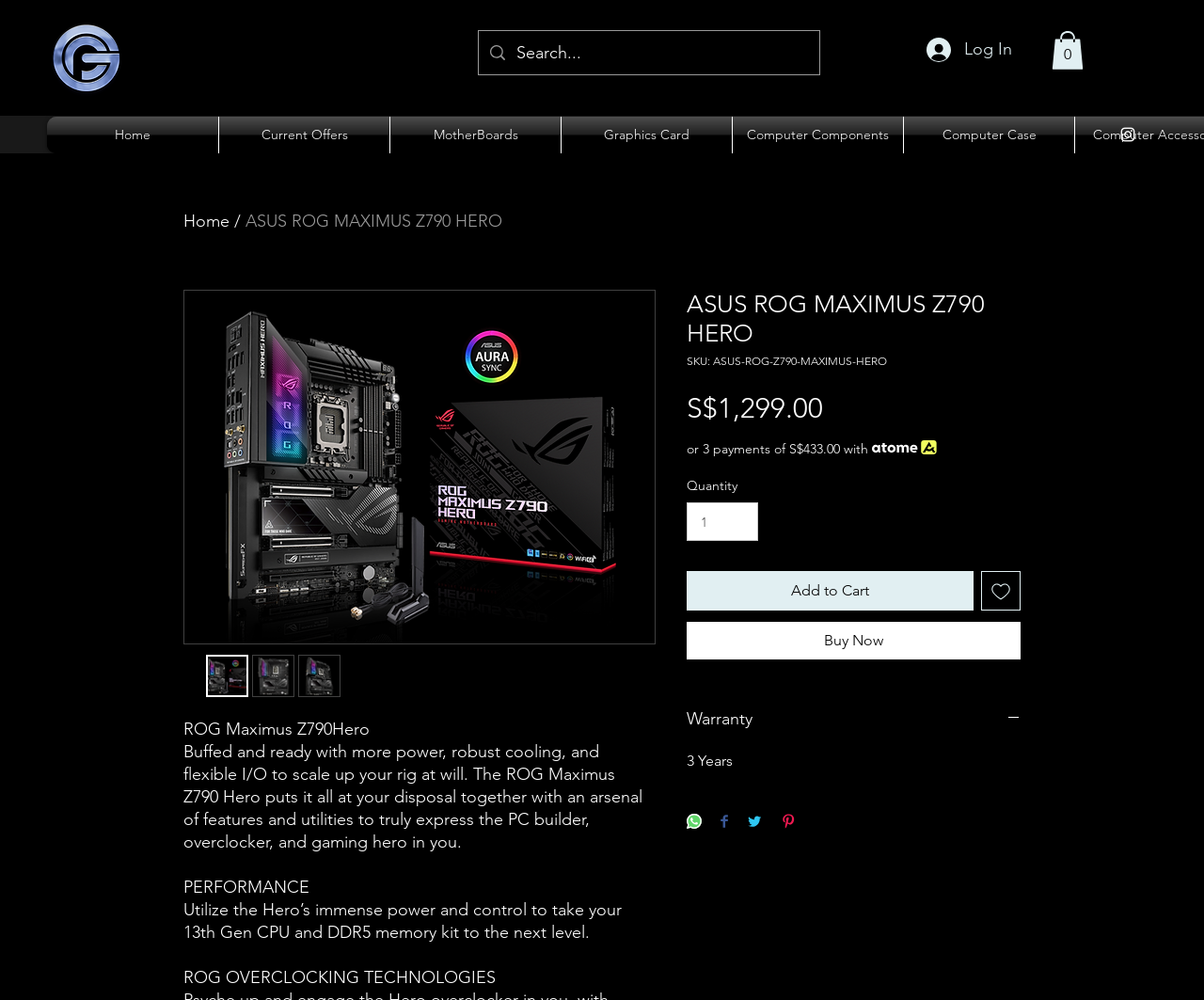Pinpoint the bounding box coordinates of the area that must be clicked to complete this instruction: "Add to cart".

[0.57, 0.571, 0.809, 0.61]